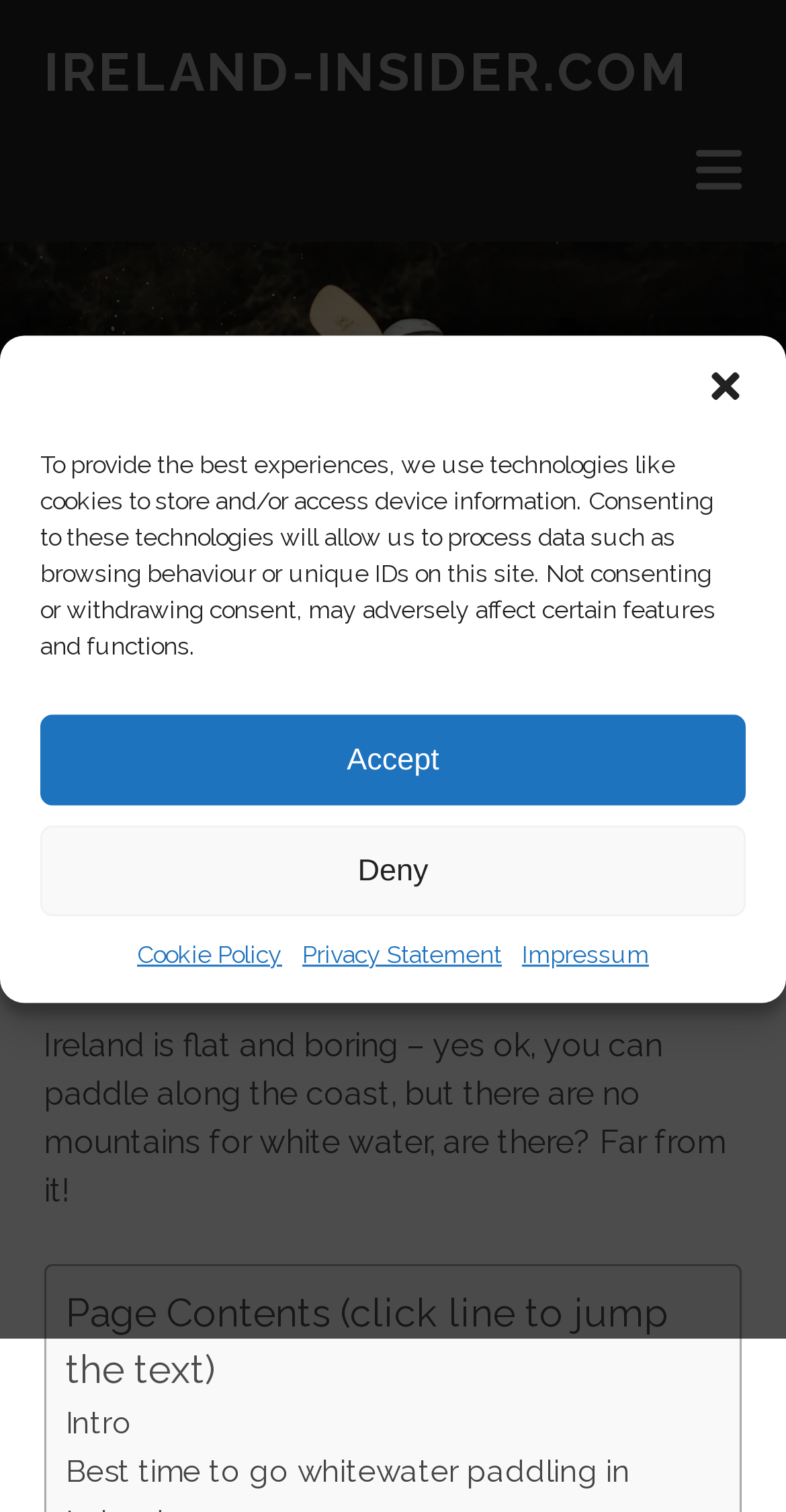Identify the bounding box coordinates of the area you need to click to perform the following instruction: "Visit the Ireland-Insider homepage".

[0.055, 0.028, 0.875, 0.068]